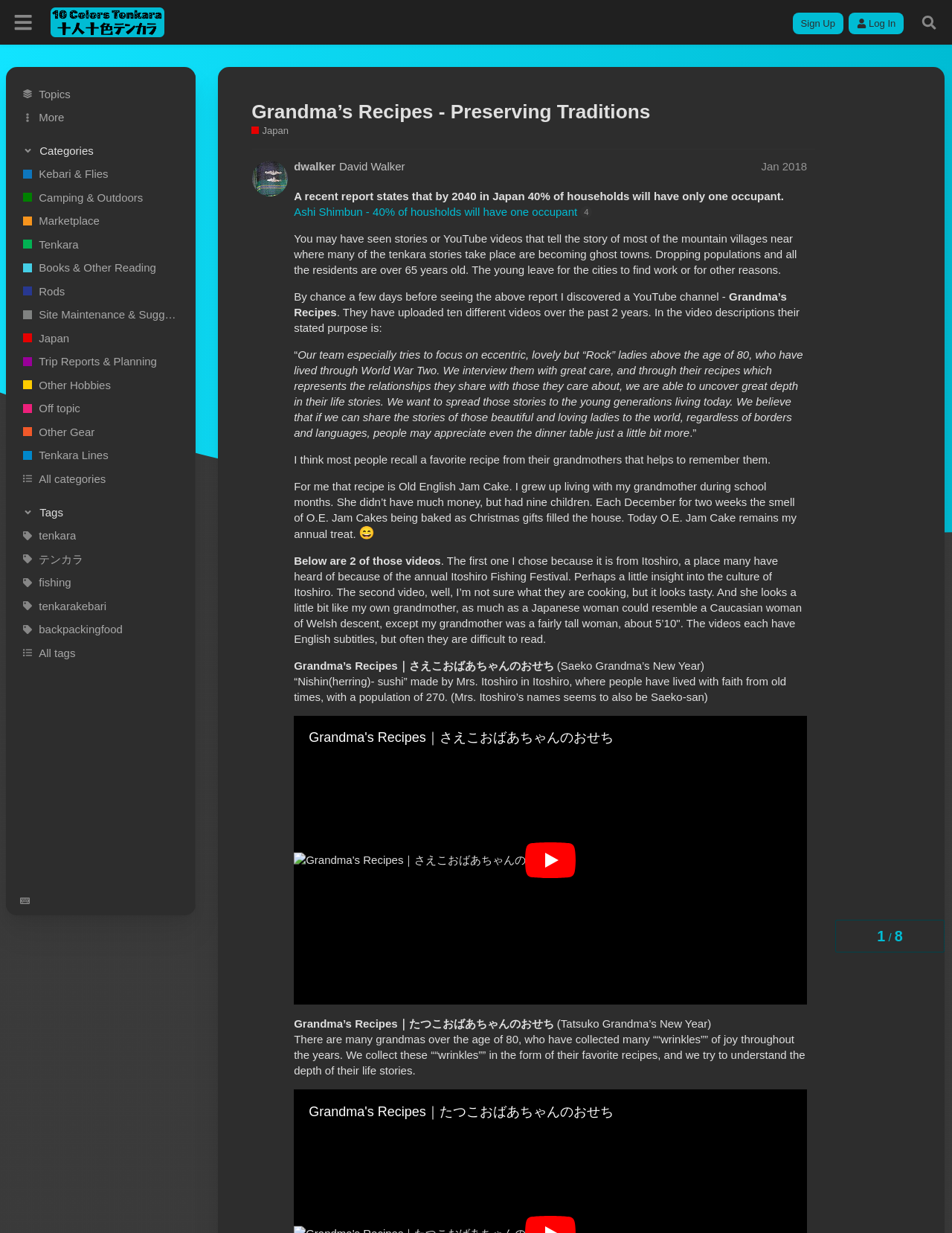Can you identify and provide the main heading of the webpage?

Grandma’s Recipes - Preserving Traditions